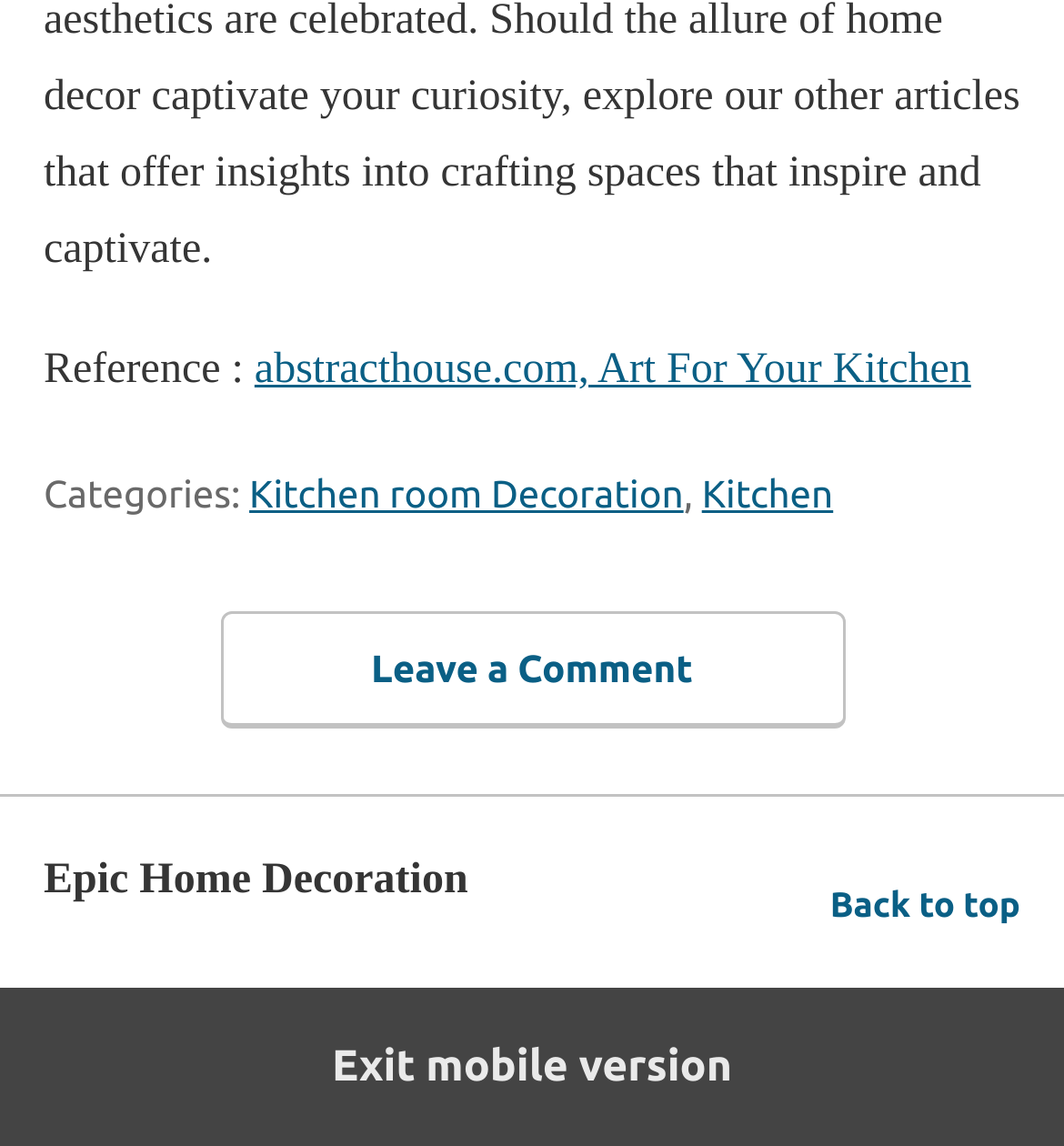What is the name of the article or blog post?
Using the image as a reference, deliver a detailed and thorough answer to the question.

The name of the article or blog post can be found in the heading element at the top of the content section, which reads 'Epic Home Decoration'.